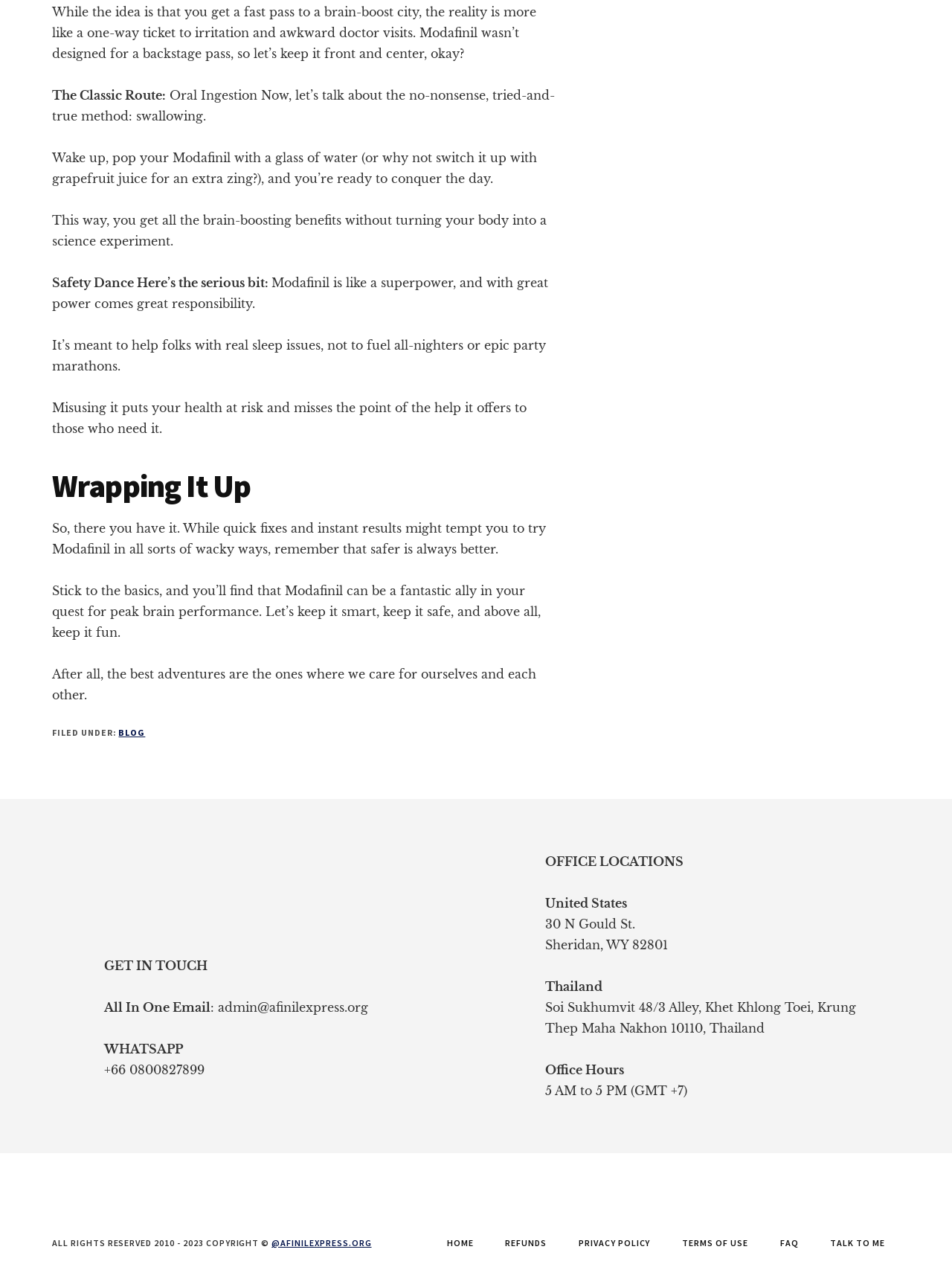What is the location of the office in the United States?
Provide a detailed and well-explained answer to the question.

The webpage provides contact information, including office locations. The office location in the United States is listed as 30 N Gould St, Sheridan, WY 82801.